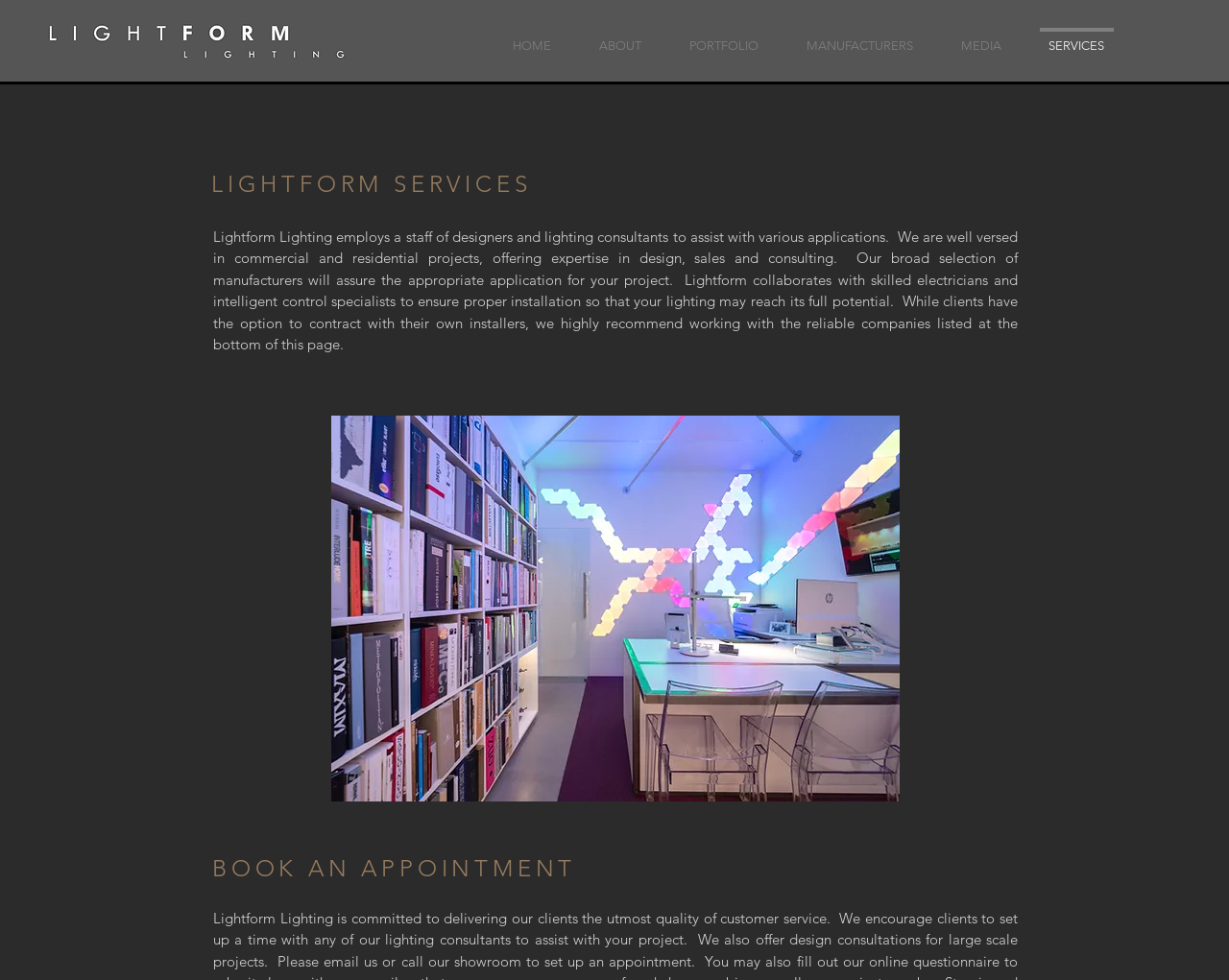Please use the details from the image to answer the following question comprehensively:
What is the purpose of the 'BOOK AN APPOINTMENT' link?

The 'BOOK AN APPOINTMENT' link is likely used to schedule a meeting or consultation with Lightform's designers and lighting consultants, as it is placed in a prominent position on the webpage and is related to the services offered by the company.